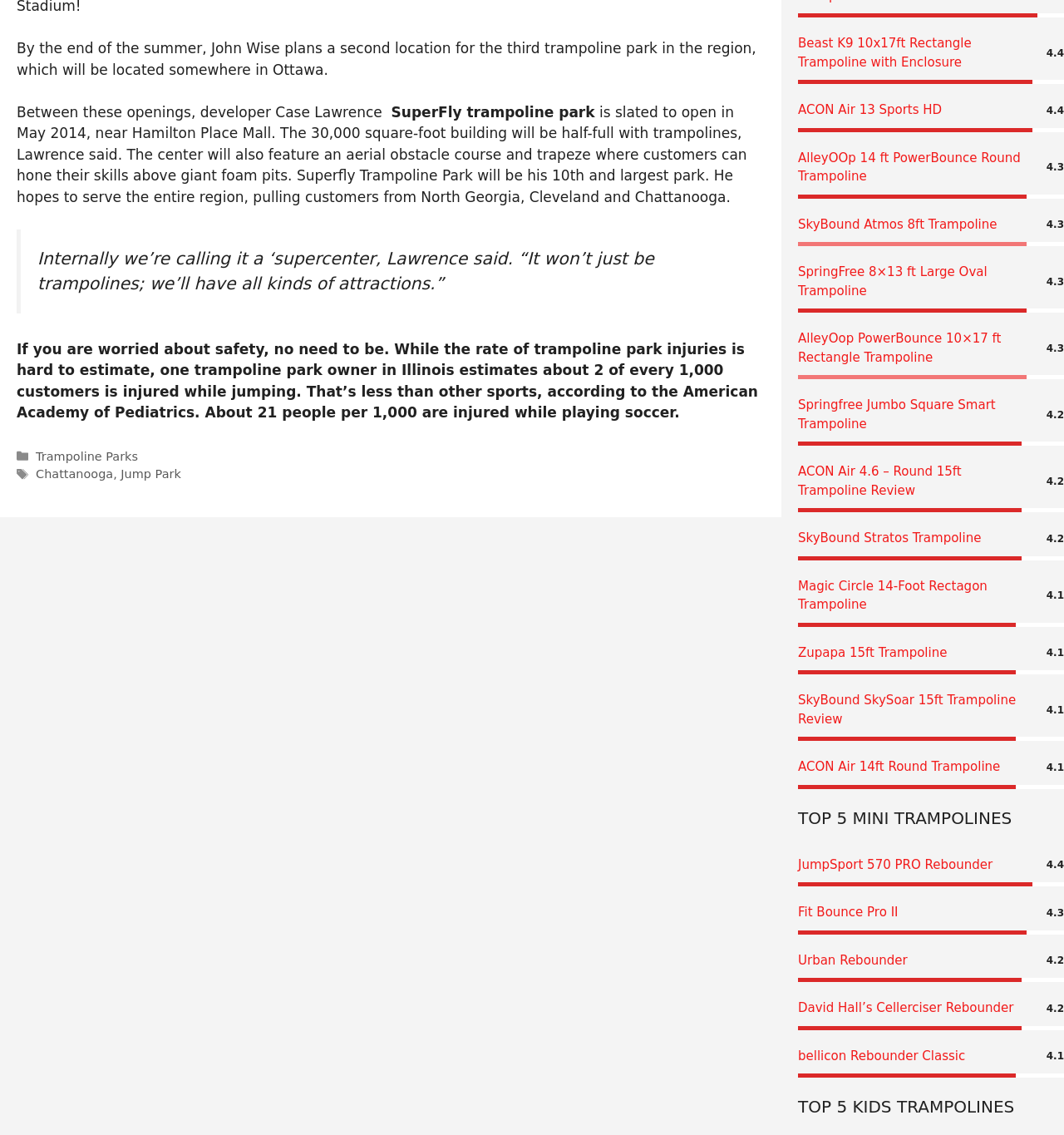What is the injury rate of trampoline park customers?
Based on the image content, provide your answer in one word or a short phrase.

2 of every 1,000